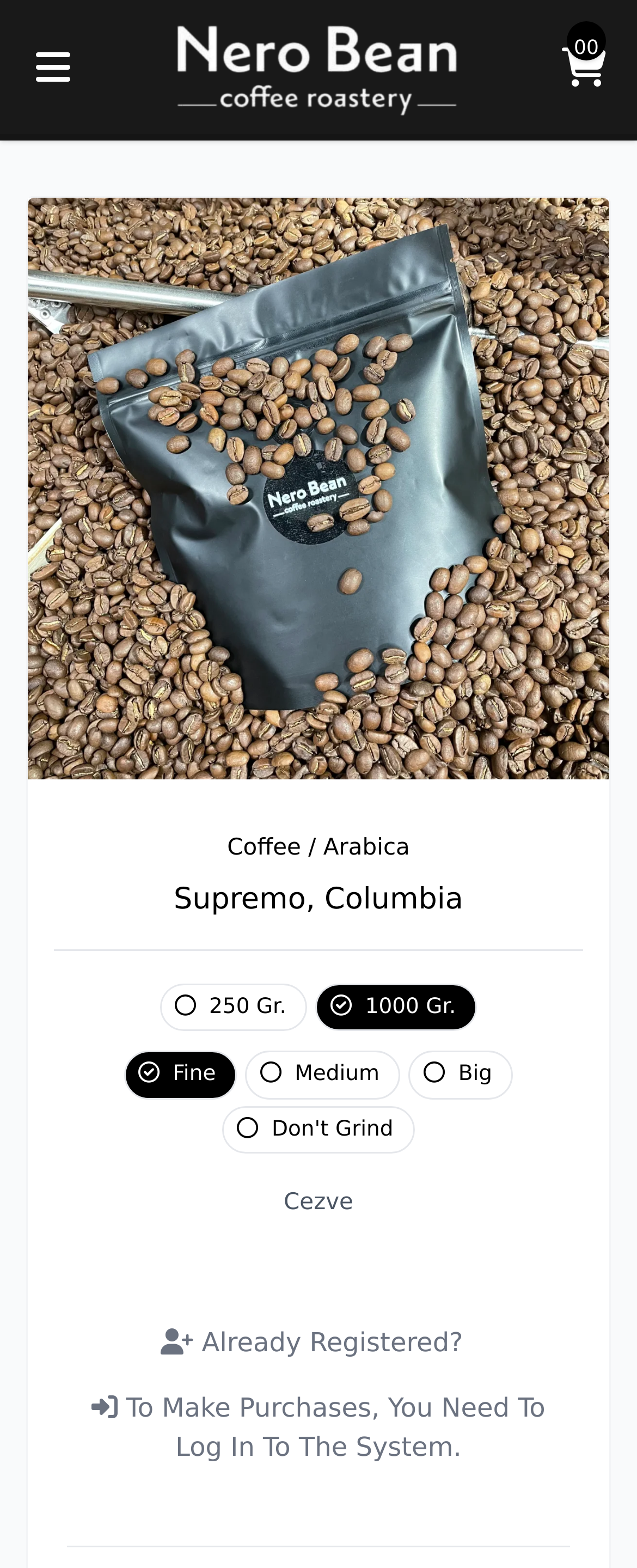Reply to the question with a brief word or phrase: How many coffee origins are displayed on the page?

1